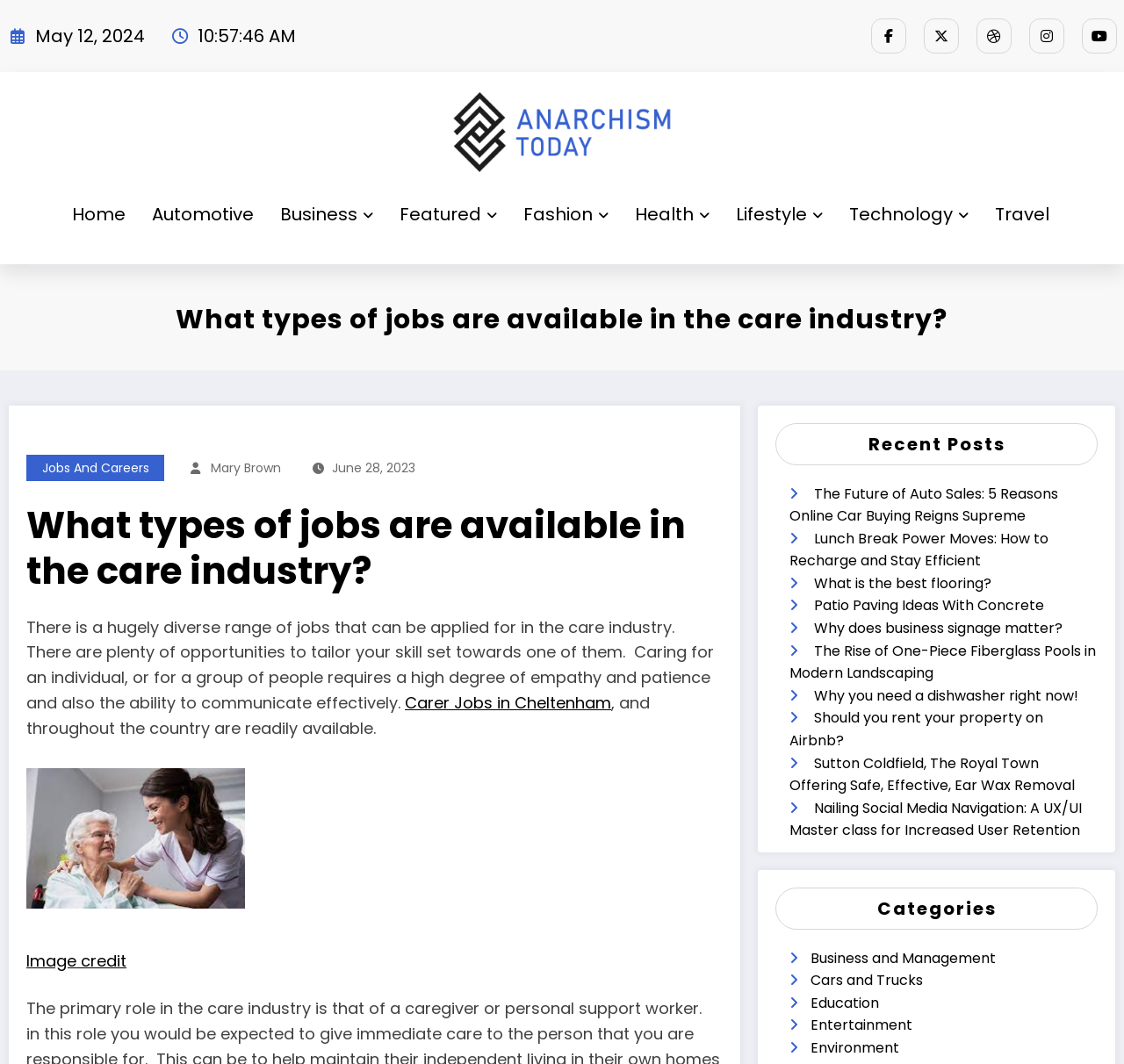Based on the image, please respond to the question with as much detail as possible:
How many recent posts are listed on the webpage?

I found the number of recent posts by looking at the heading element with the text 'Recent Posts' and then counting the number of link elements below it, which list the different recent posts.